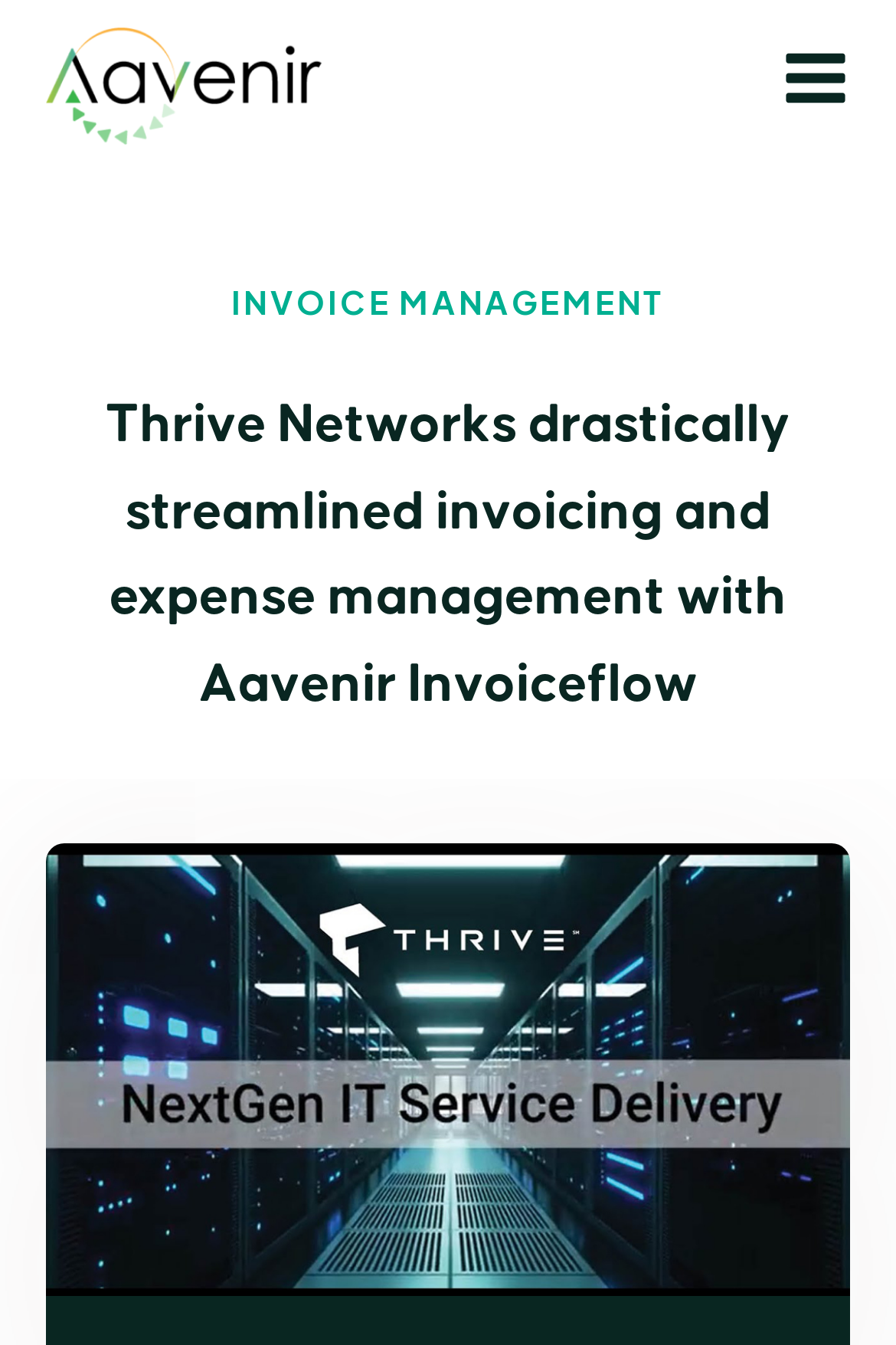What is the main topic of this webpage?
Please craft a detailed and exhaustive response to the question.

Based on the webpage content, the main topic is about Thrive Networks, which is a customer success story of Aavenir Invoiceflow. The webpage describes how Thrive Networks streamlined invoicing and expense management with Aavenir Invoiceflow.